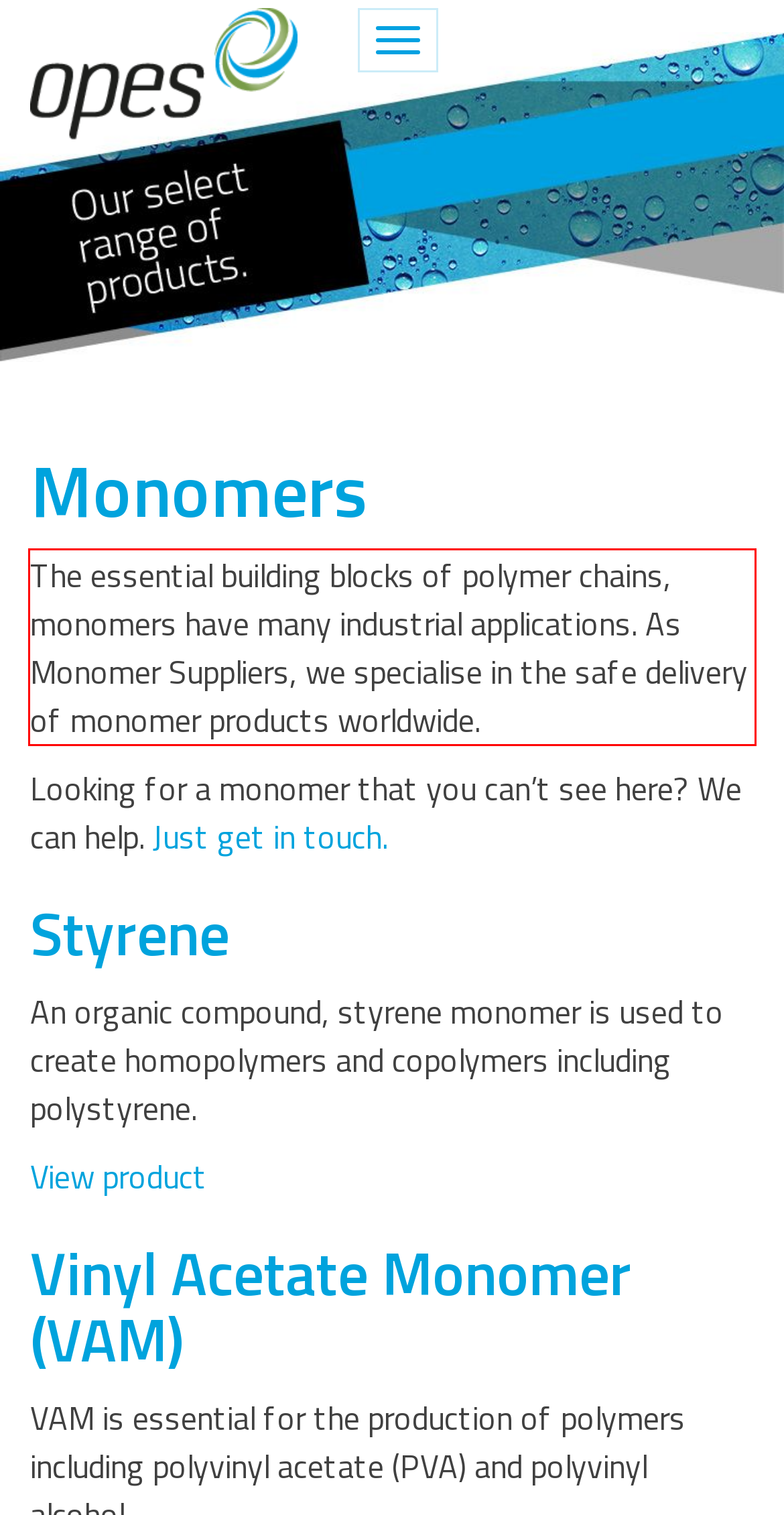You are given a screenshot showing a webpage with a red bounding box. Perform OCR to capture the text within the red bounding box.

The essential building blocks of polymer chains, monomers have many industrial applications. As Monomer Suppliers, we specialise in the safe delivery of monomer products worldwide.